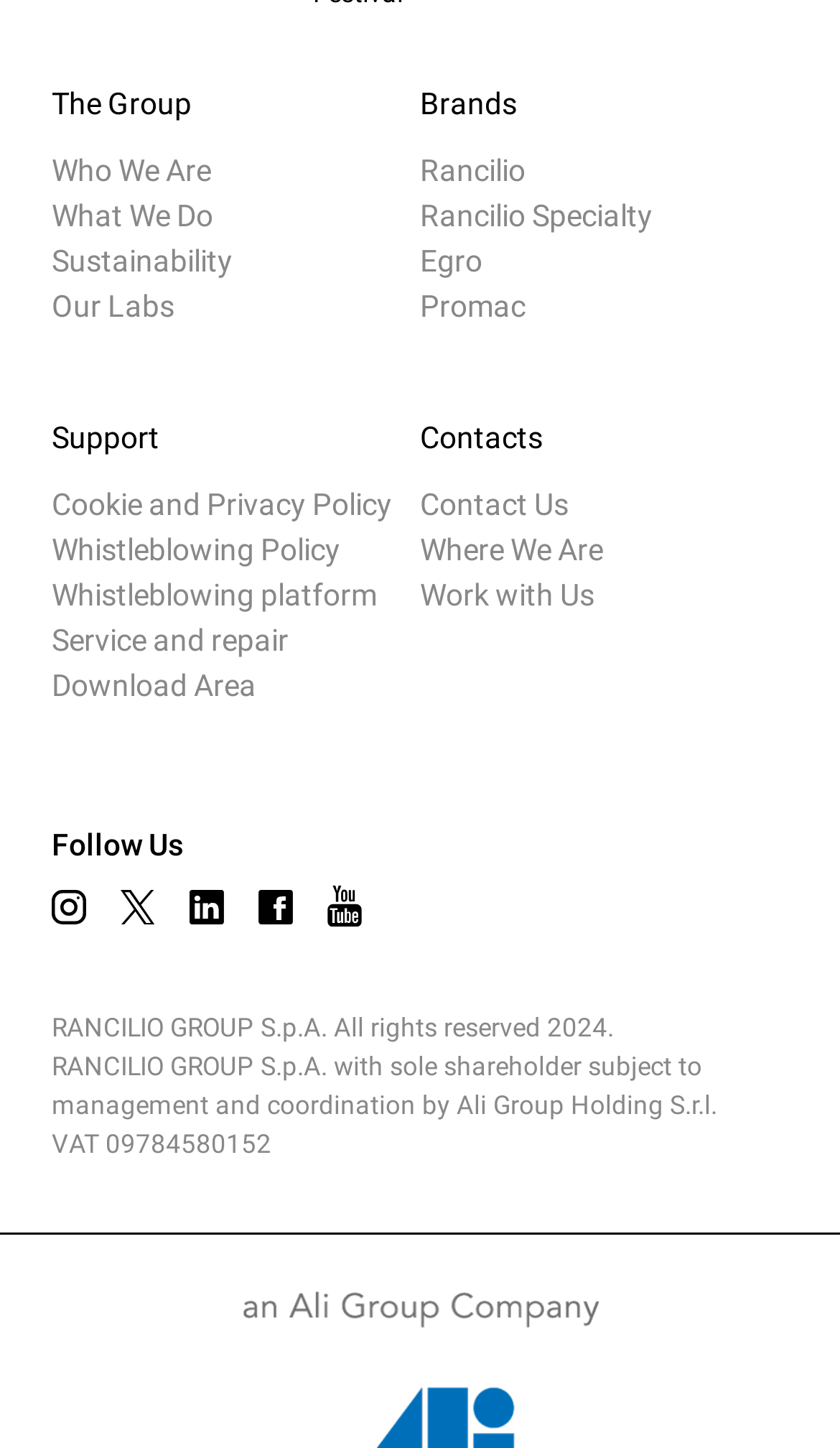Please identify the bounding box coordinates of the element that needs to be clicked to perform the following instruction: "Read Cookie and Privacy Policy".

[0.062, 0.337, 0.467, 0.36]